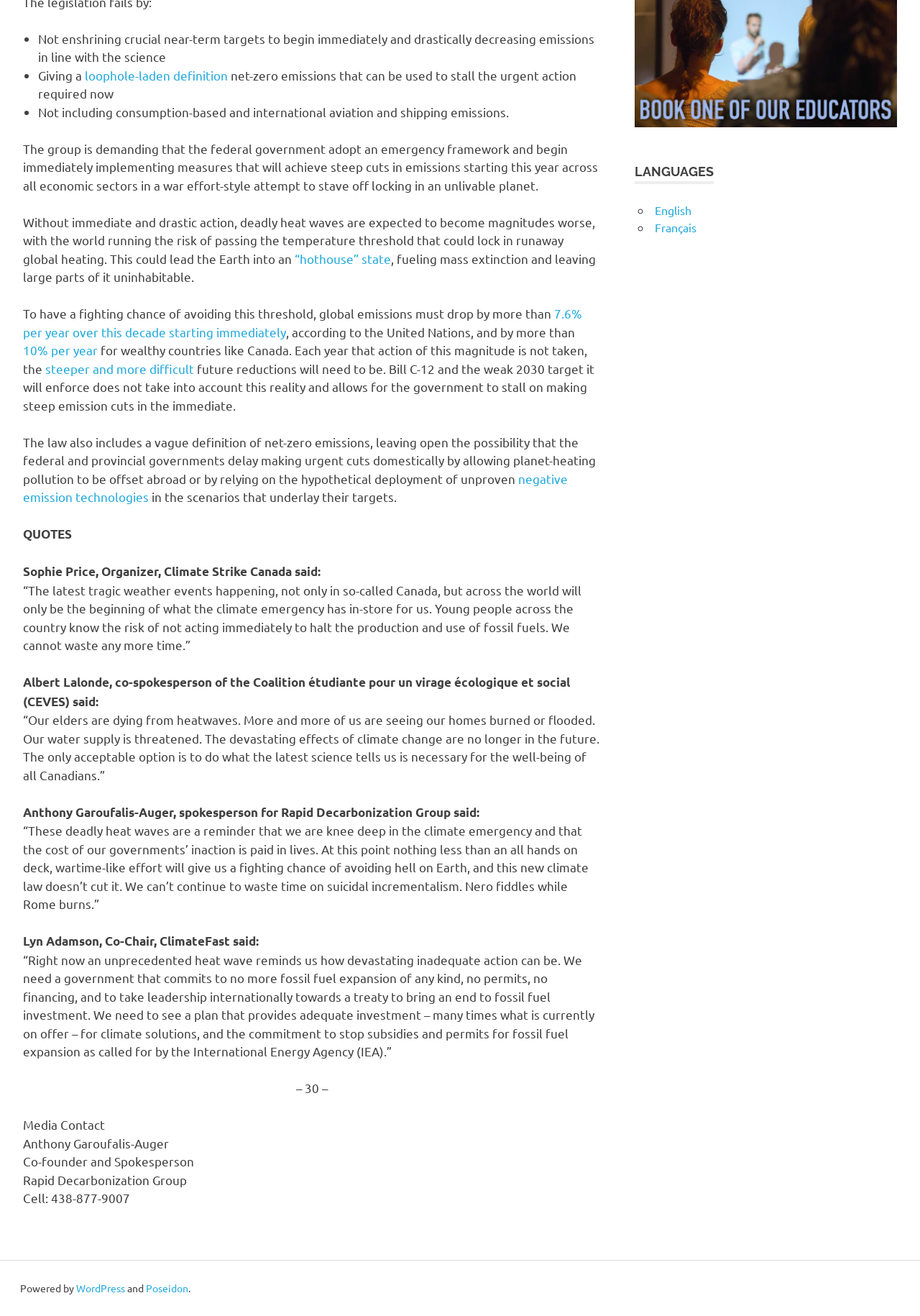Determine the bounding box for the described UI element: "10% per year".

[0.025, 0.26, 0.106, 0.272]